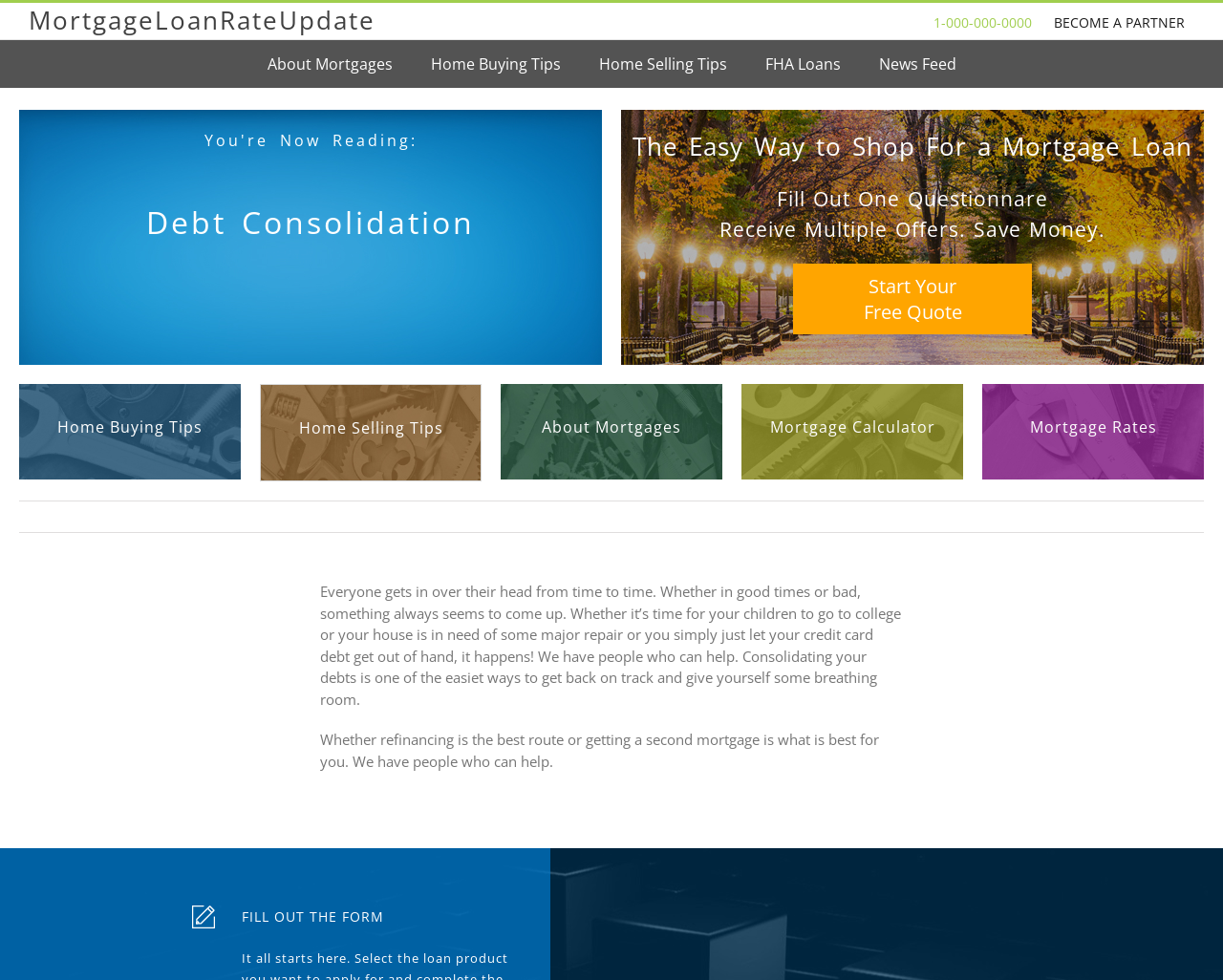Determine the bounding box coordinates of the section I need to click to execute the following instruction: "Click on 'News Feed' menu item". Provide the coordinates as four float numbers between 0 and 1, i.e., [left, top, right, bottom].

[0.718, 0.041, 0.782, 0.09]